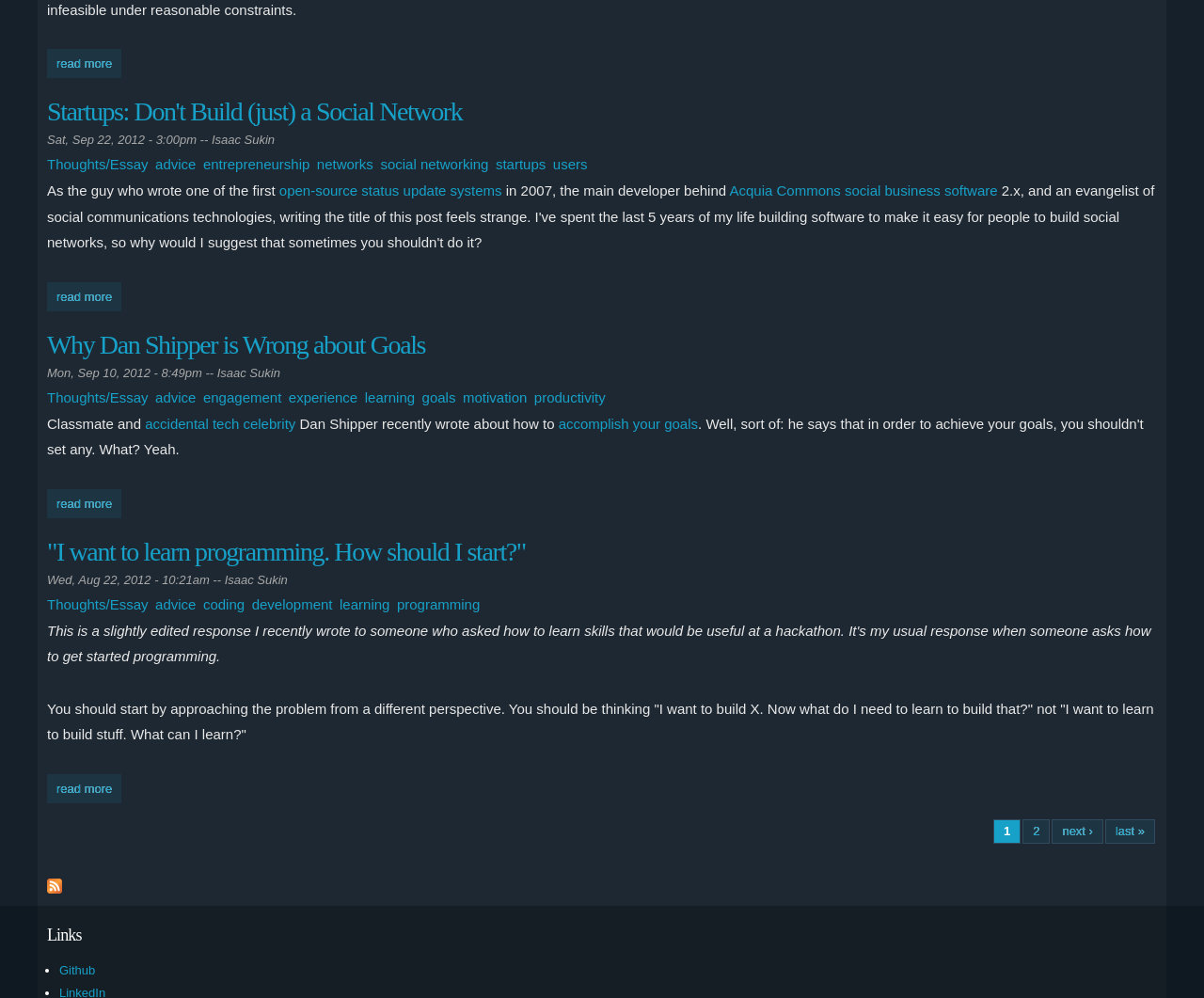Please provide a detailed answer to the question below by examining the image:
What is the topic of the first article?

The first article has a heading that reads 'Startups: Don't Build (just) a Social Network', and the content mentions social networking and startups, indicating that the topic is related to these areas.